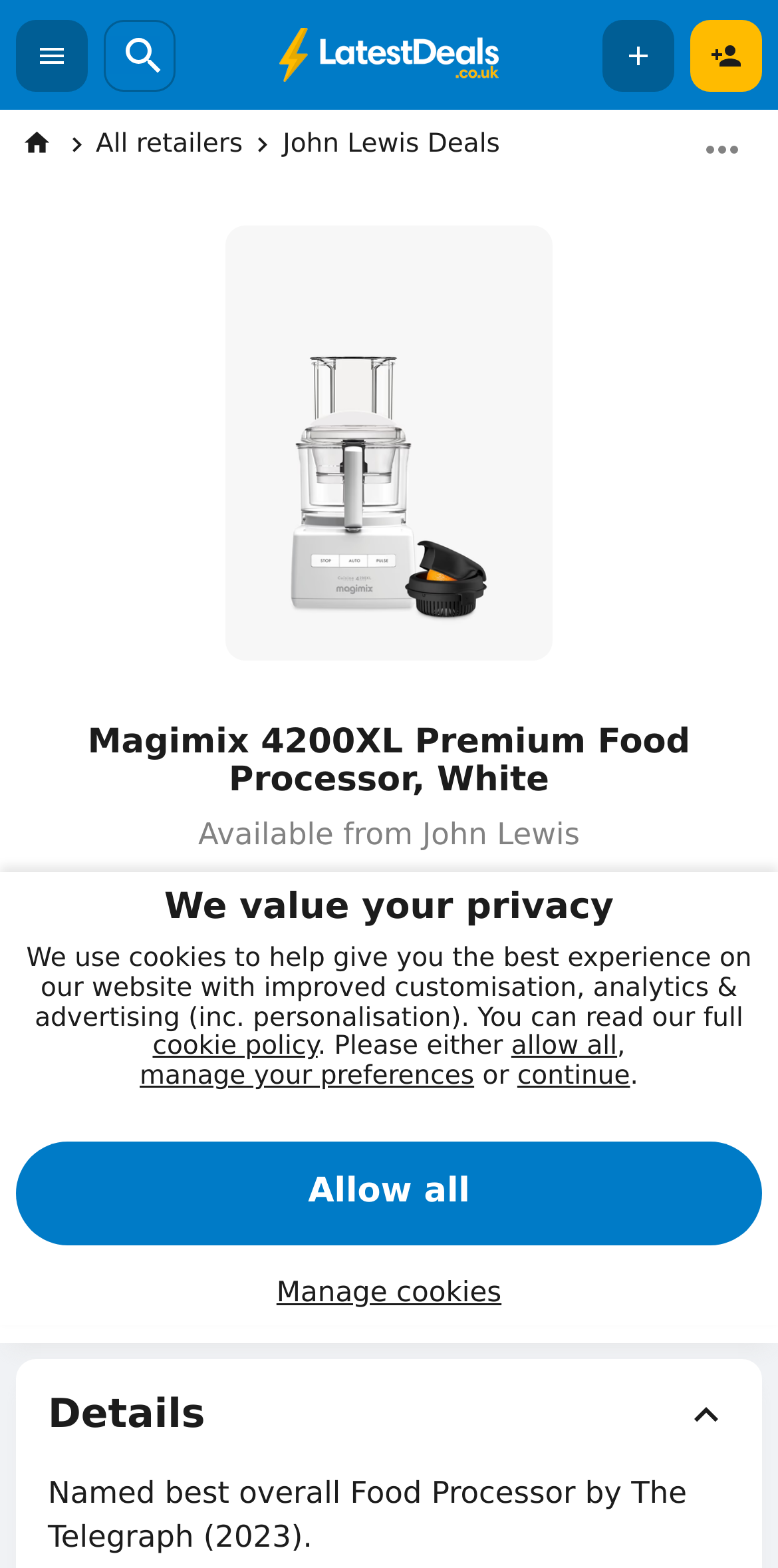Can you give a comprehensive explanation to the question given the content of the image?
Who shared the deal?

The deal was shared by a user named cway2018, whose username is displayed below the product information.